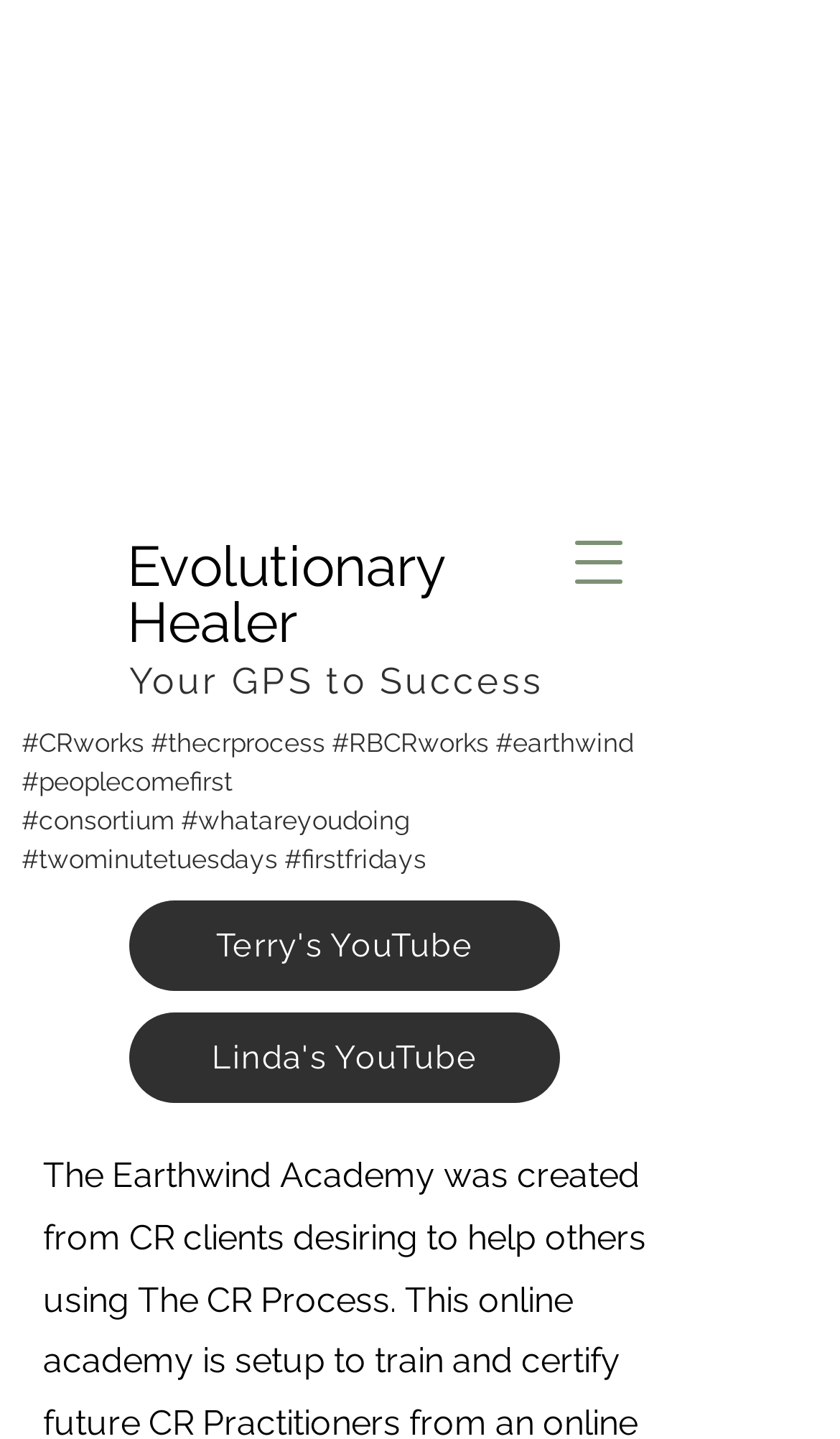Refer to the image and provide a thorough answer to this question:
What is the purpose of the button on the top right corner?

I found a button with the text 'Open navigation menu' which suggests that its purpose is to open a navigation menu when clicked.